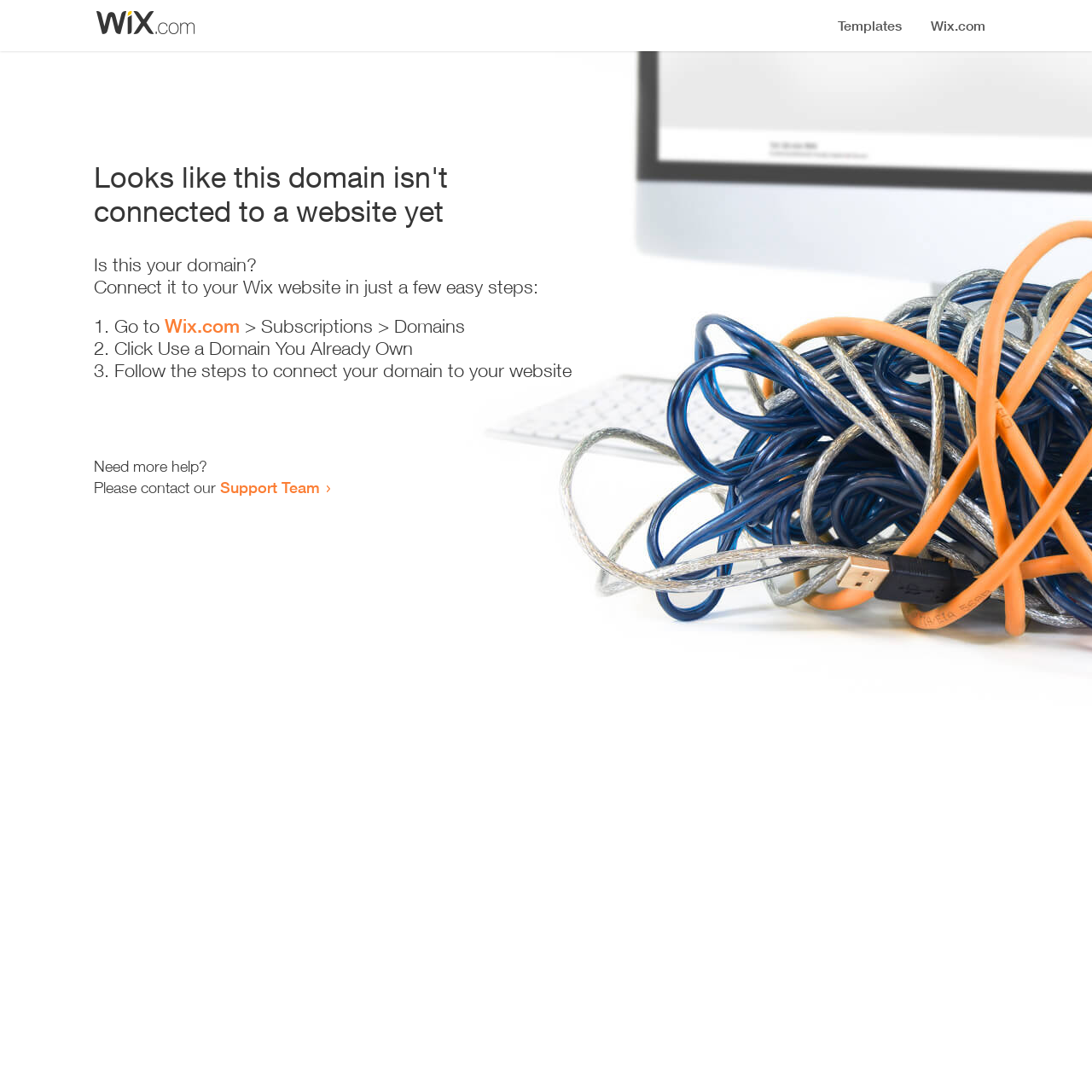Can you extract the headline from the webpage for me?

Looks like this domain isn't
connected to a website yet